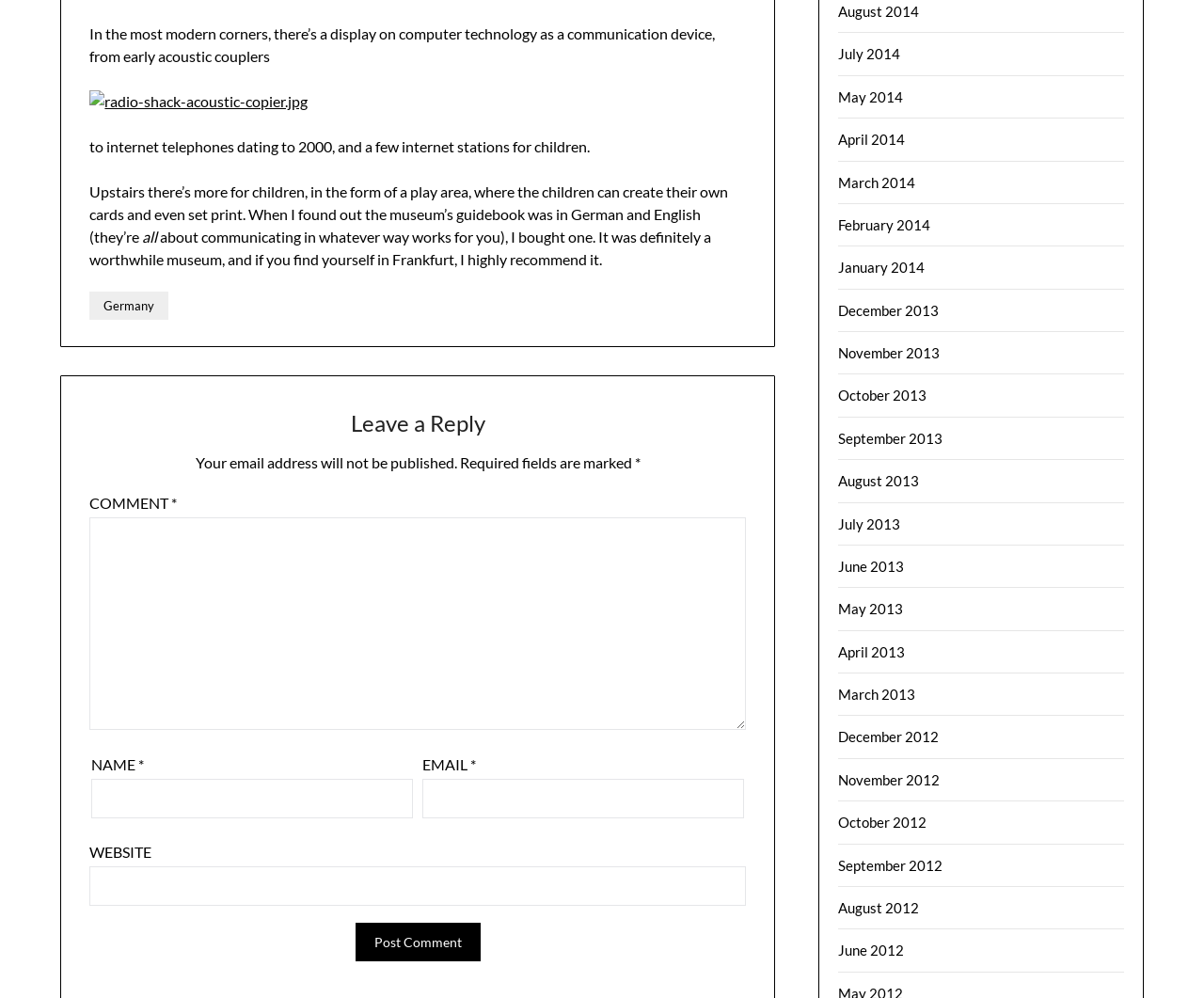Please specify the bounding box coordinates for the clickable region that will help you carry out the instruction: "Click on 'vuelta al cole huawei' link".

None